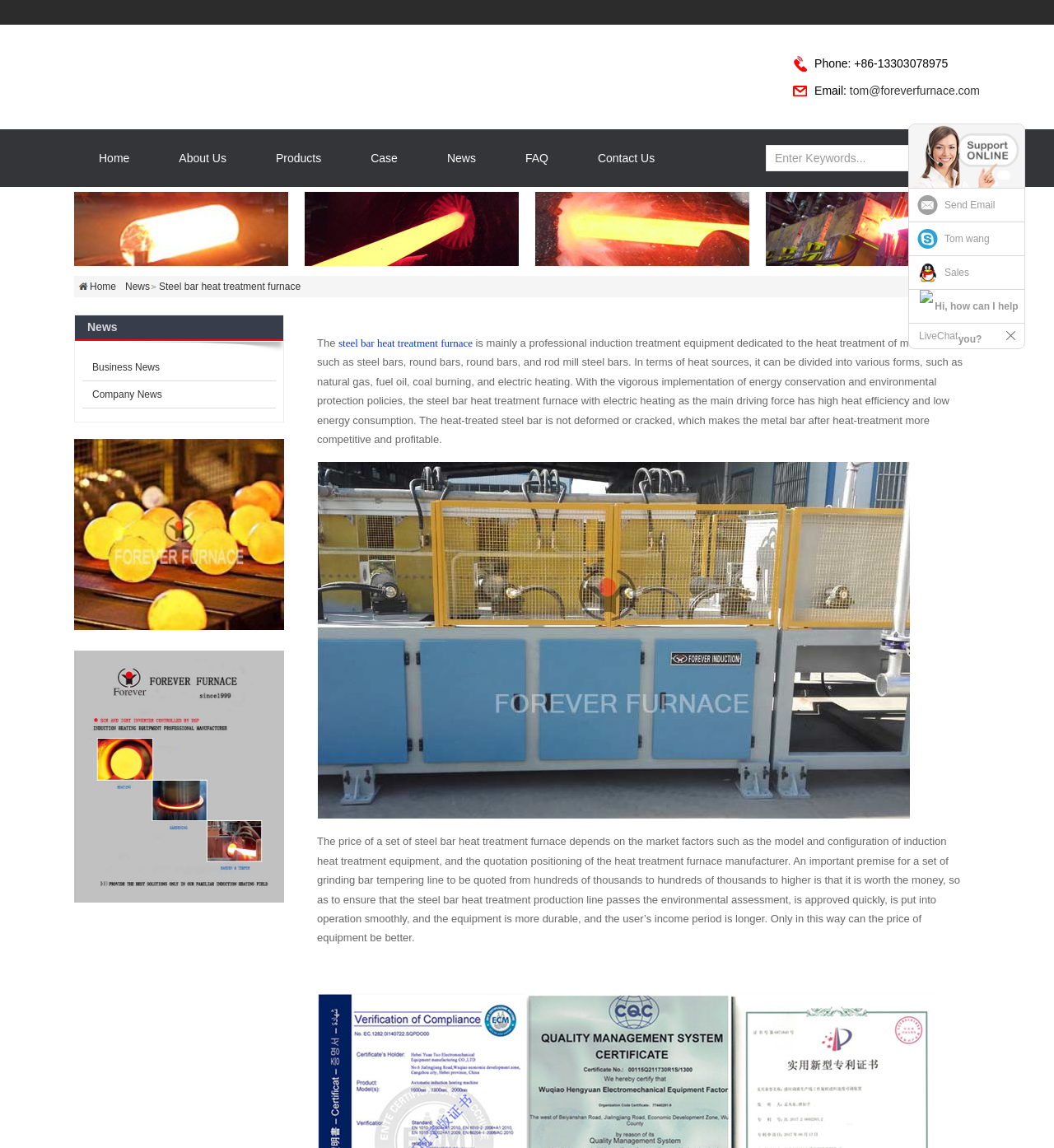Please look at the image and answer the question with a detailed explanation: What is the purpose of the steel bar heat treatment furnace?

The purpose of the steel bar heat treatment furnace is to heat treat metal bars, such as steel bars, round bars, and rod mill steel bars, to make them more competitive and profitable.